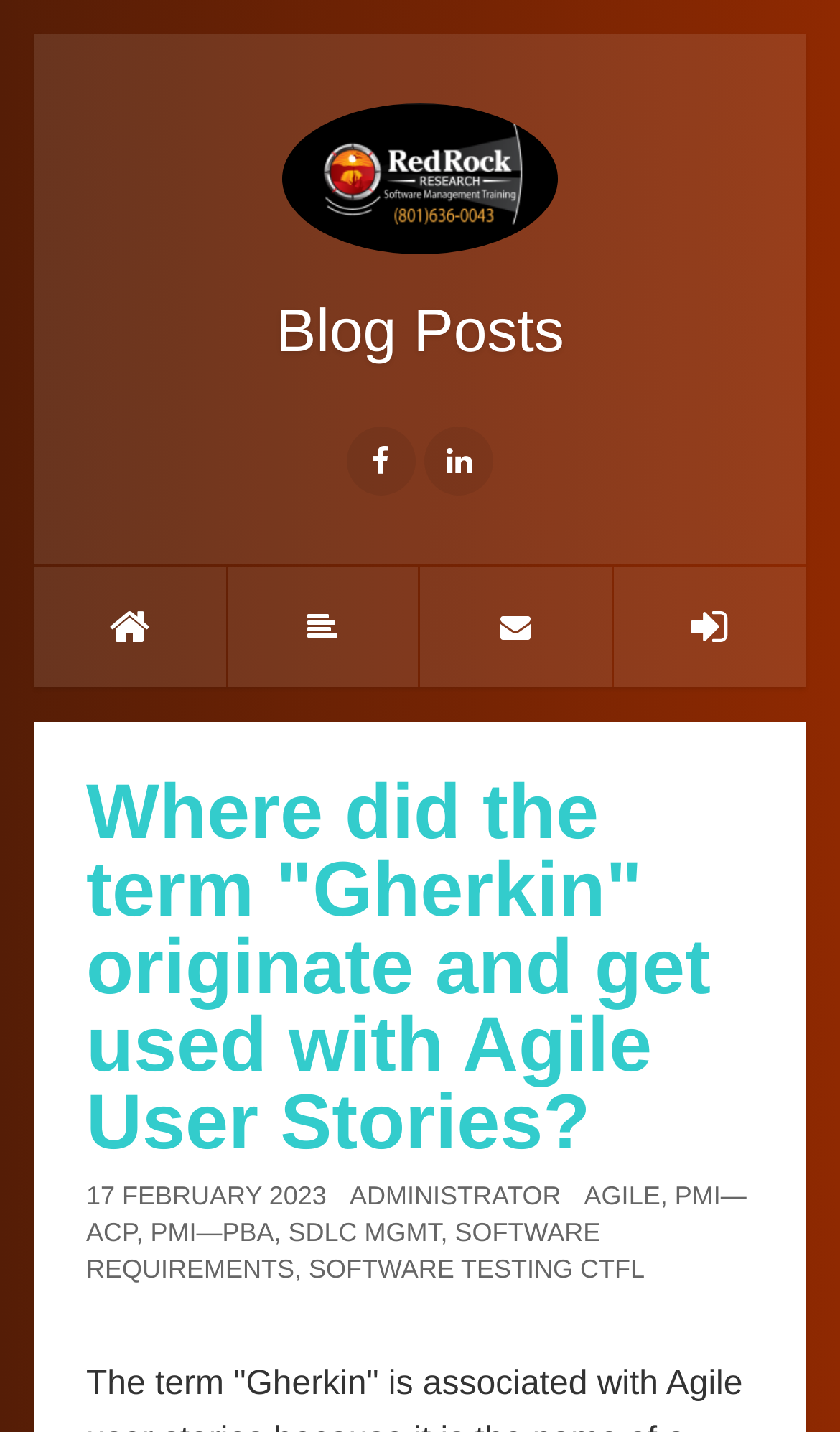Find the UI element described as: "Software Testing CTFL" and predict its bounding box coordinates. Ensure the coordinates are four float numbers between 0 and 1, [left, top, right, bottom].

[0.368, 0.876, 0.768, 0.897]